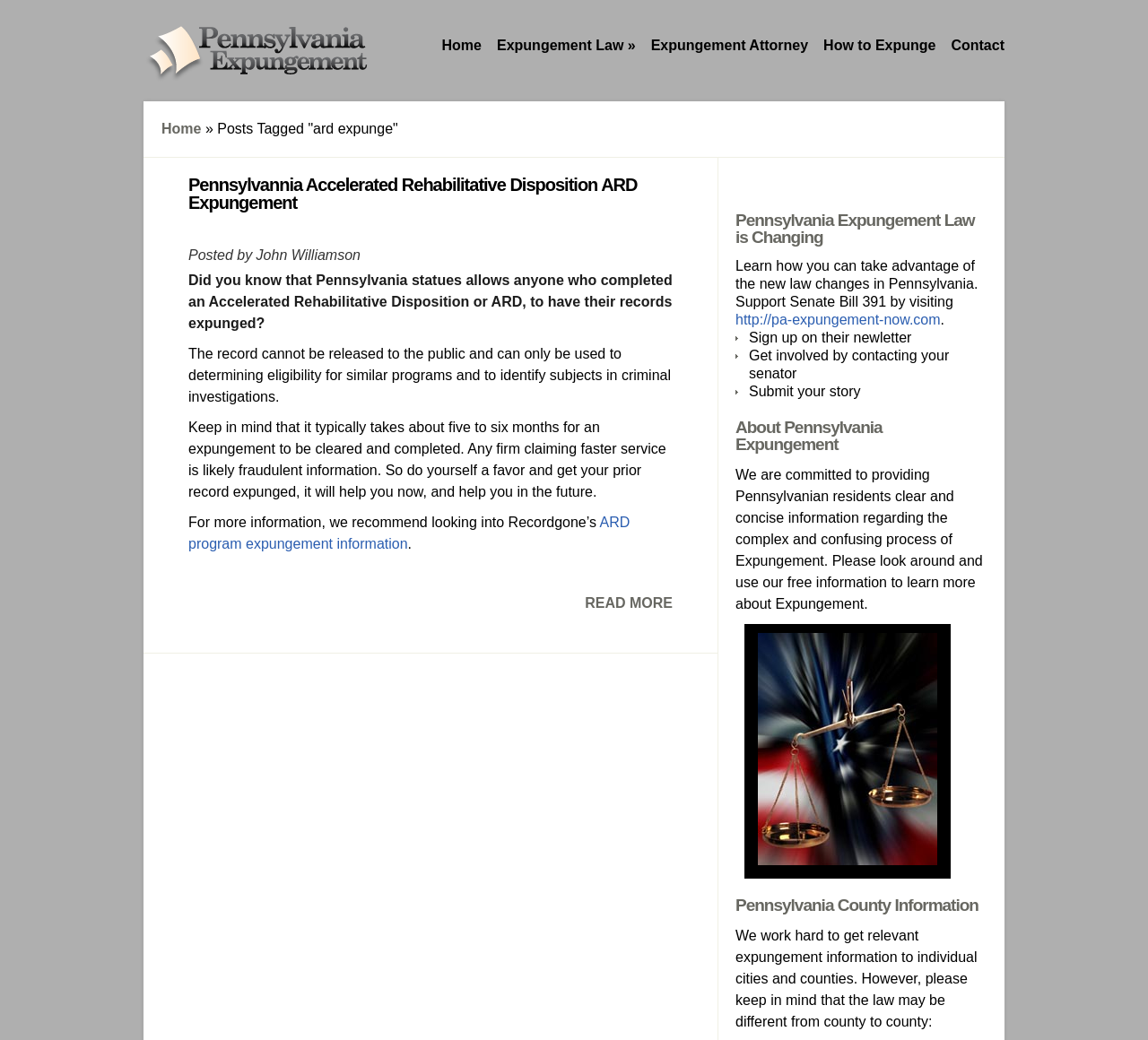What is the main topic of the article?
Please give a detailed answer to the question using the information shown in the image.

The main topic of the article is 'ARD Expungement' which is mentioned in the heading 'Pennsylvannia Accelerated Rehabilitative Disposition ARD Expungement' and is the main content of the webpage.